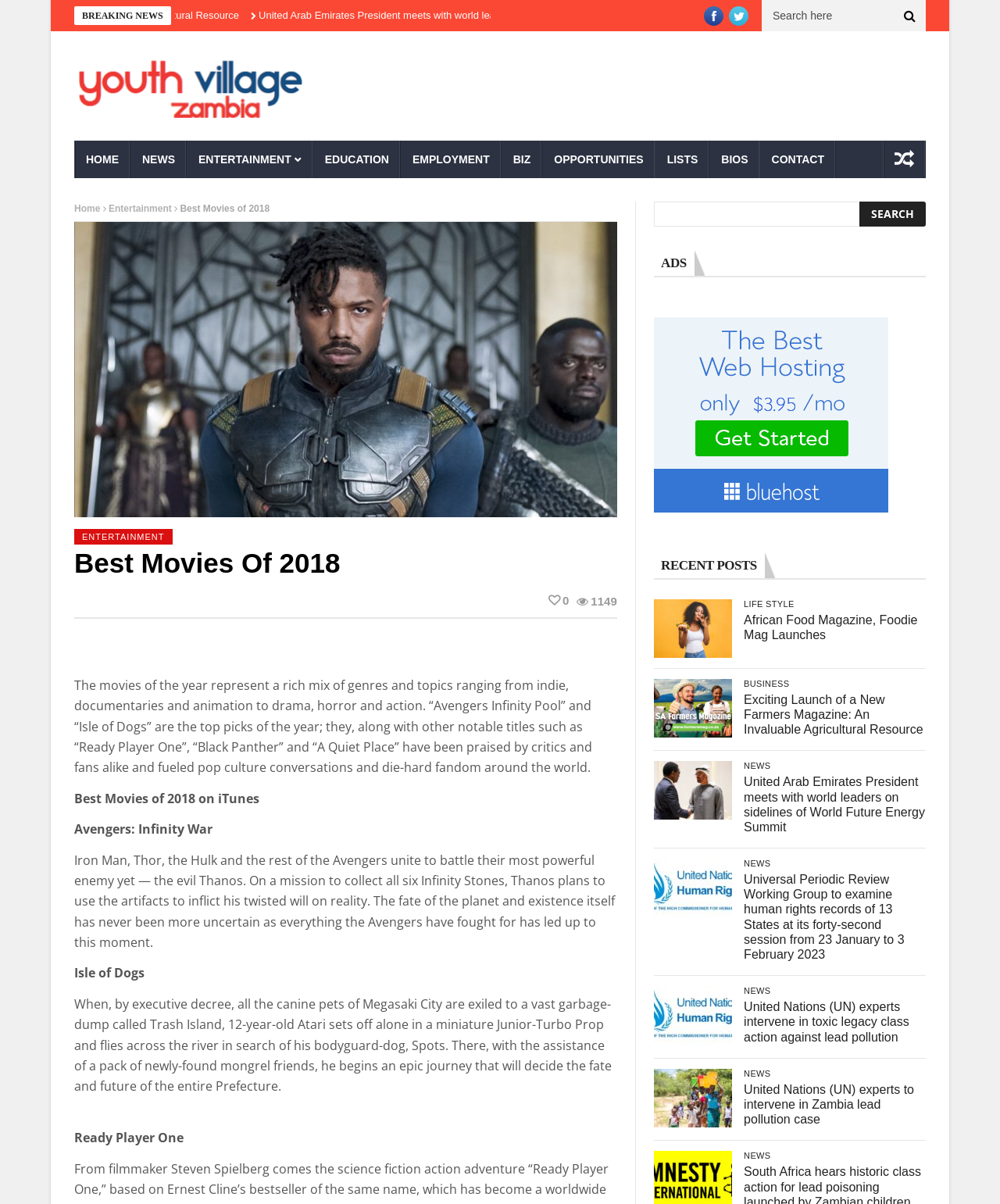What is the position of the 'NEWS' link in the navigation menu?
Give a single word or phrase as your answer by examining the image.

Second